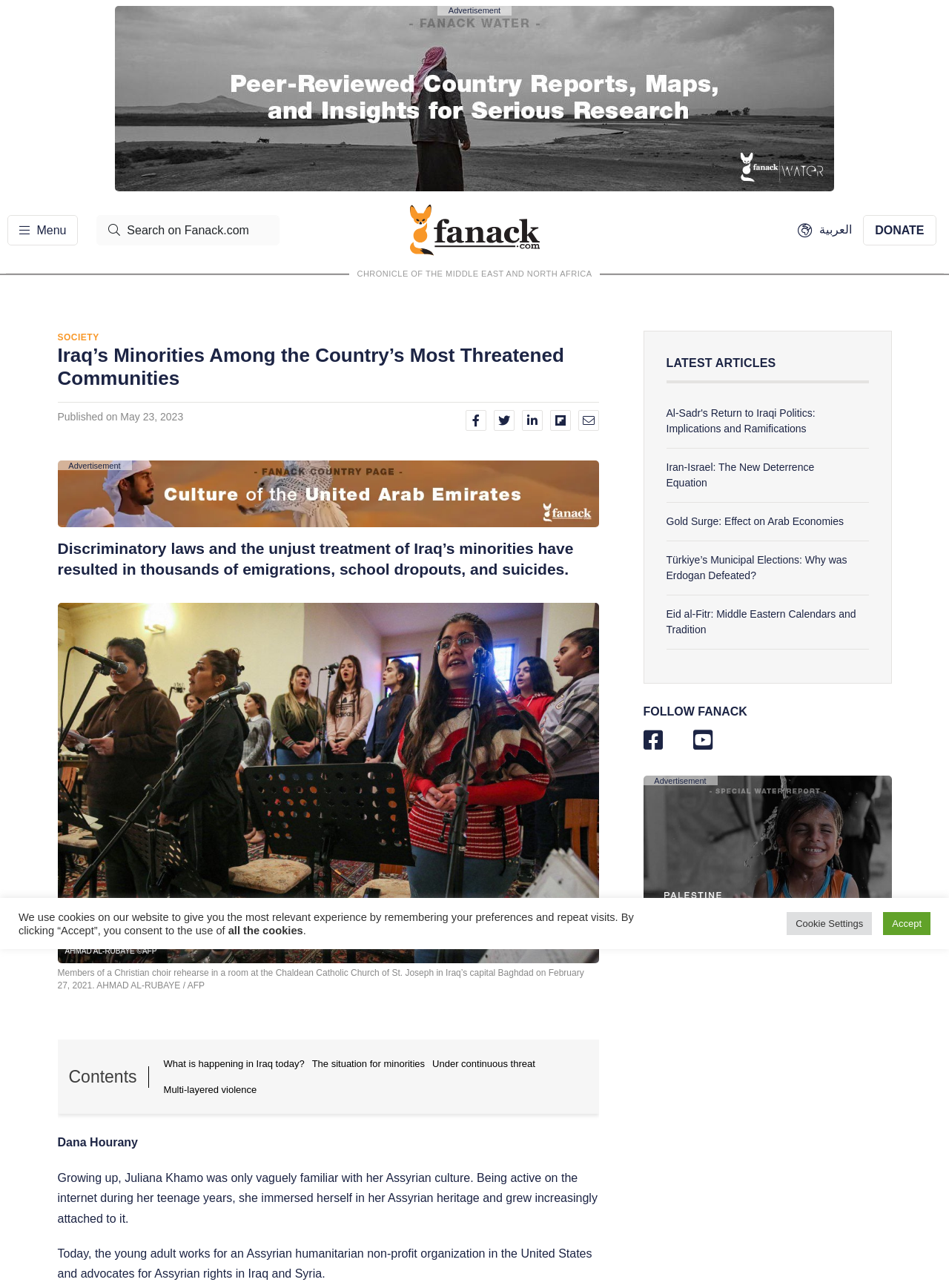Please find and generate the text of the main header of the webpage.

Iraq’s Minorities Among the Country’s Most Threatened Communities